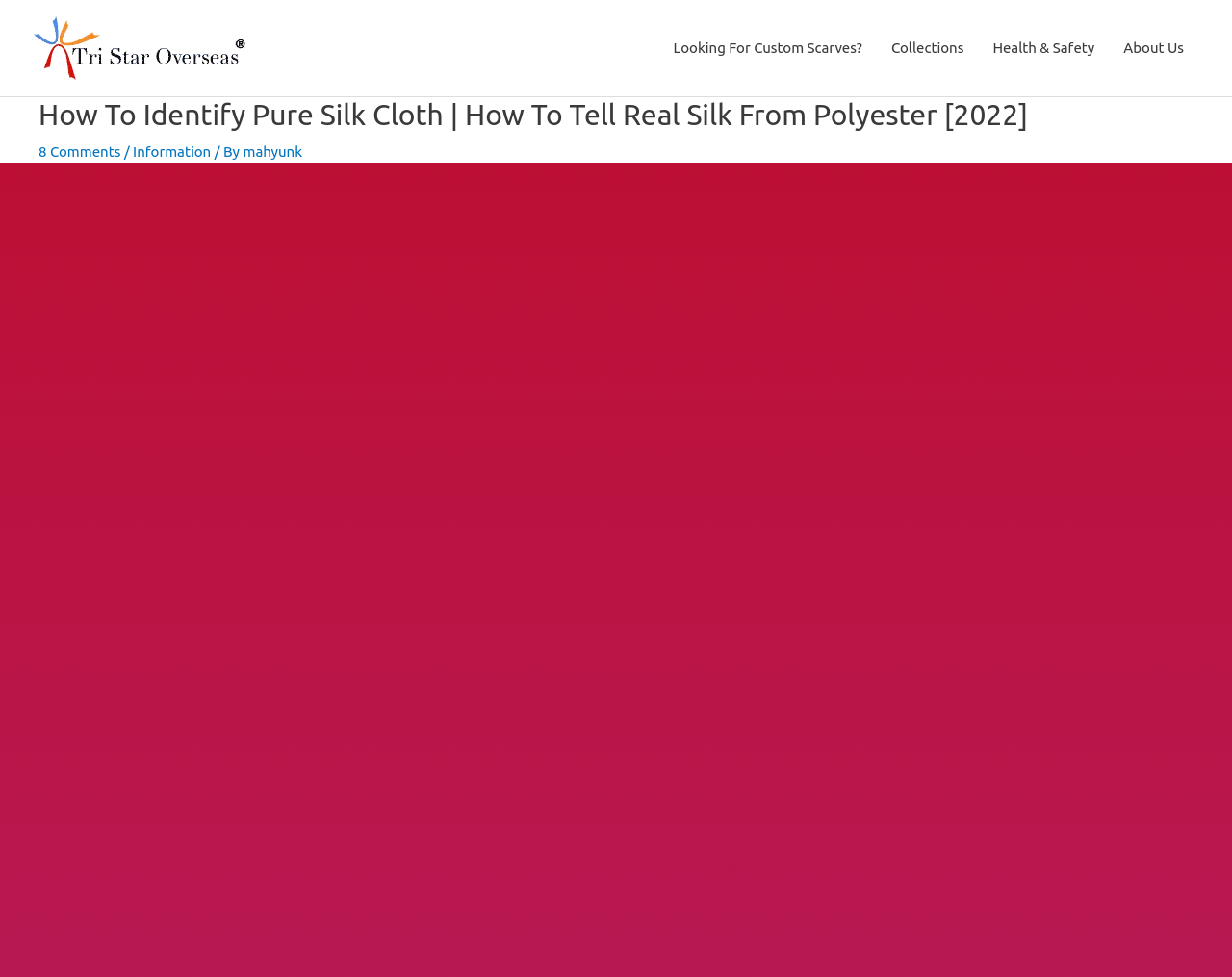Provide the text content of the webpage's main heading.

How To Identify Pure Silk Cloth | How To Tell Real Silk From Polyester [2022]